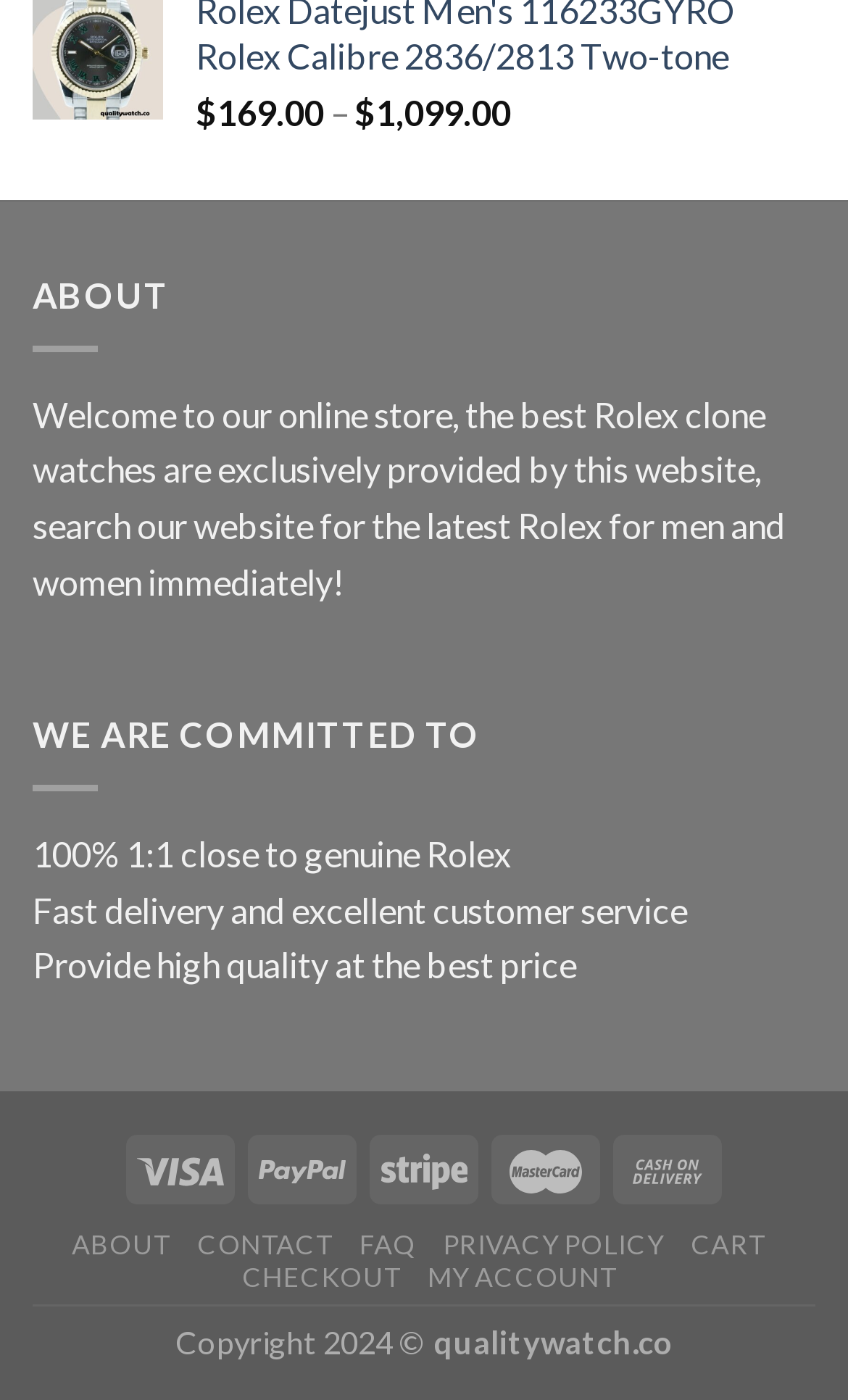What is the commitment of the online store?
Examine the image and give a concise answer in one word or a short phrase.

100% 1:1 close to genuine Rolex